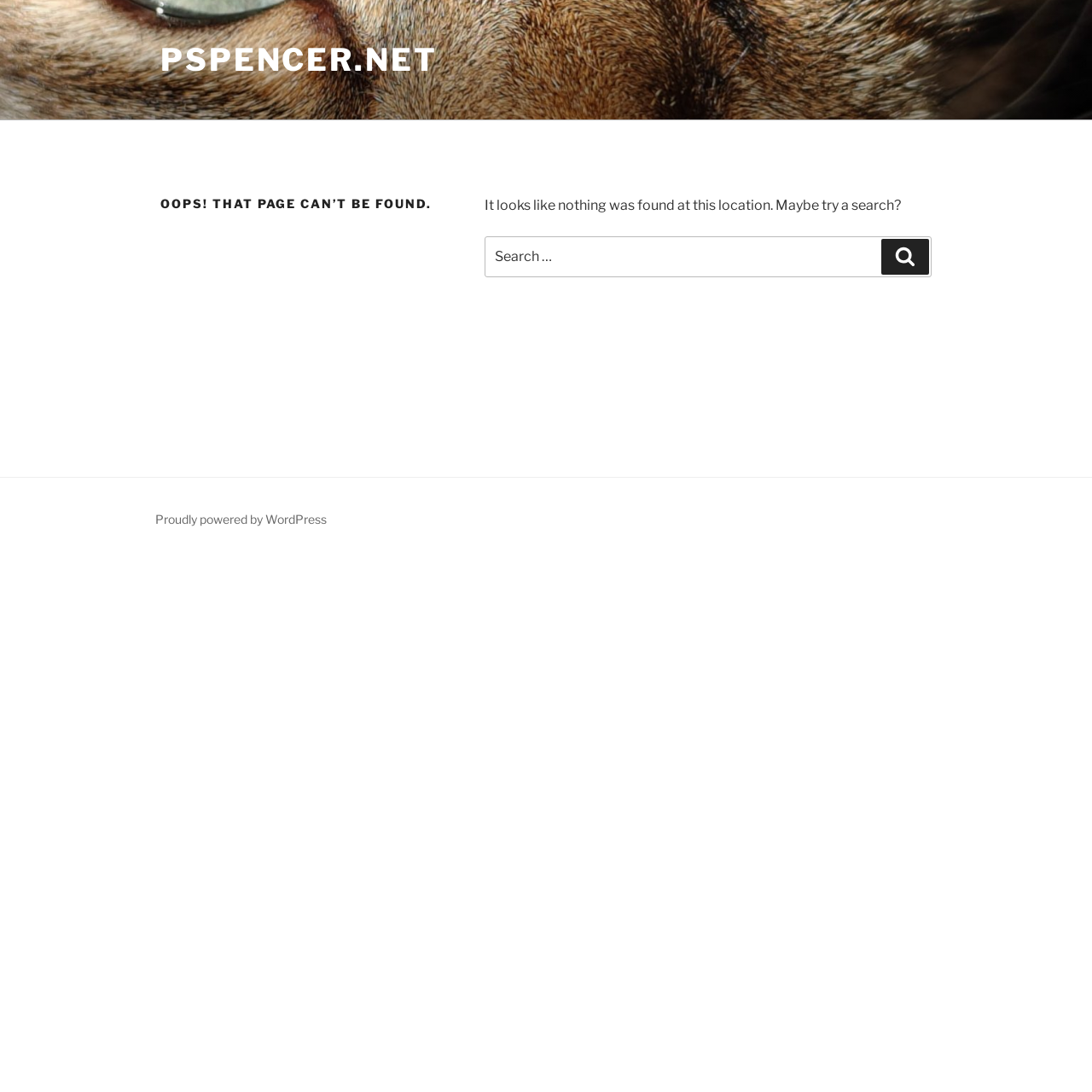What is the name of the website?
Look at the screenshot and respond with one word or a short phrase.

PSPENCER.NET